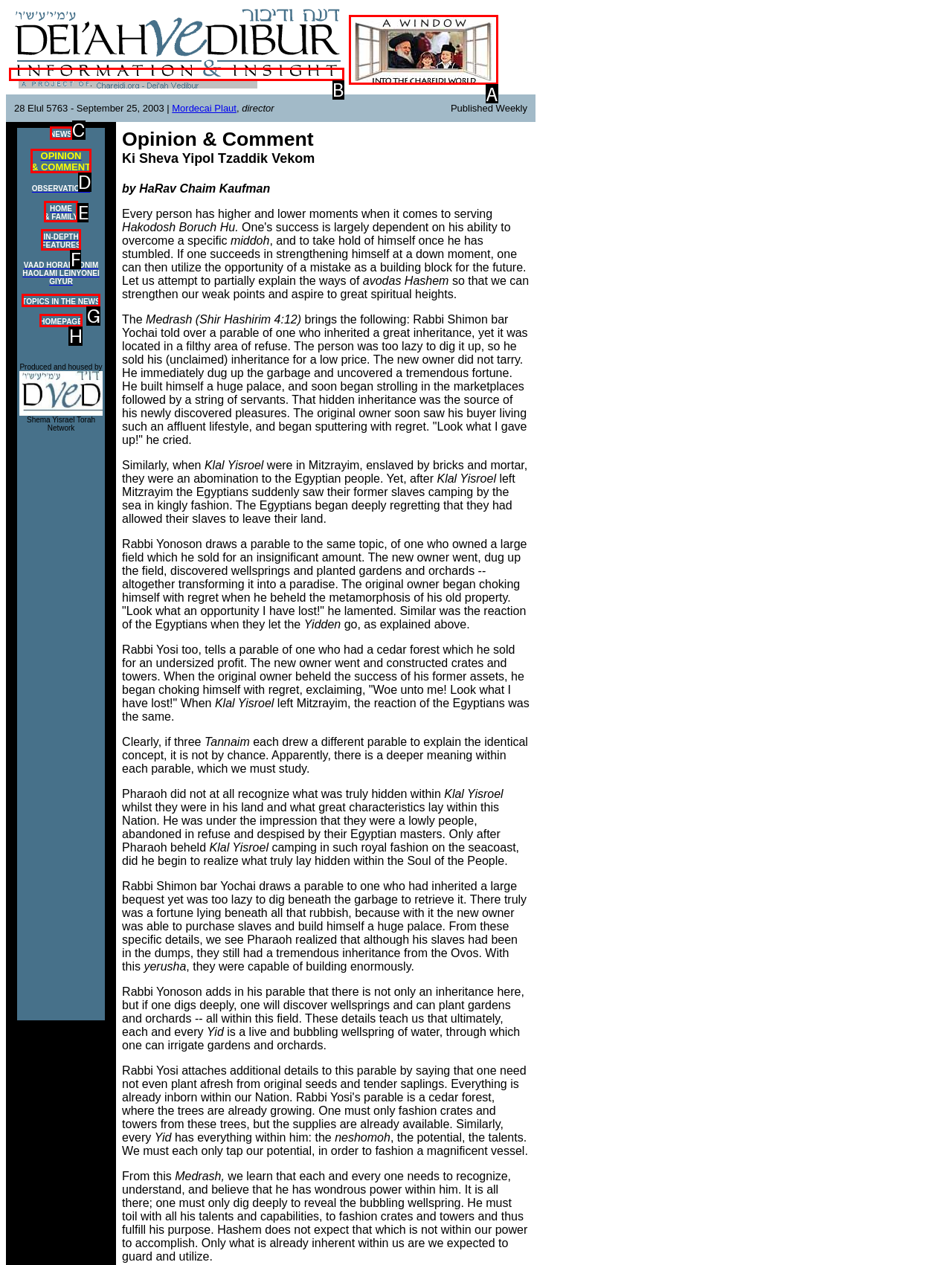Which UI element should be clicked to perform the following task: View the image of A Window into the Chareidi World? Answer with the corresponding letter from the choices.

A